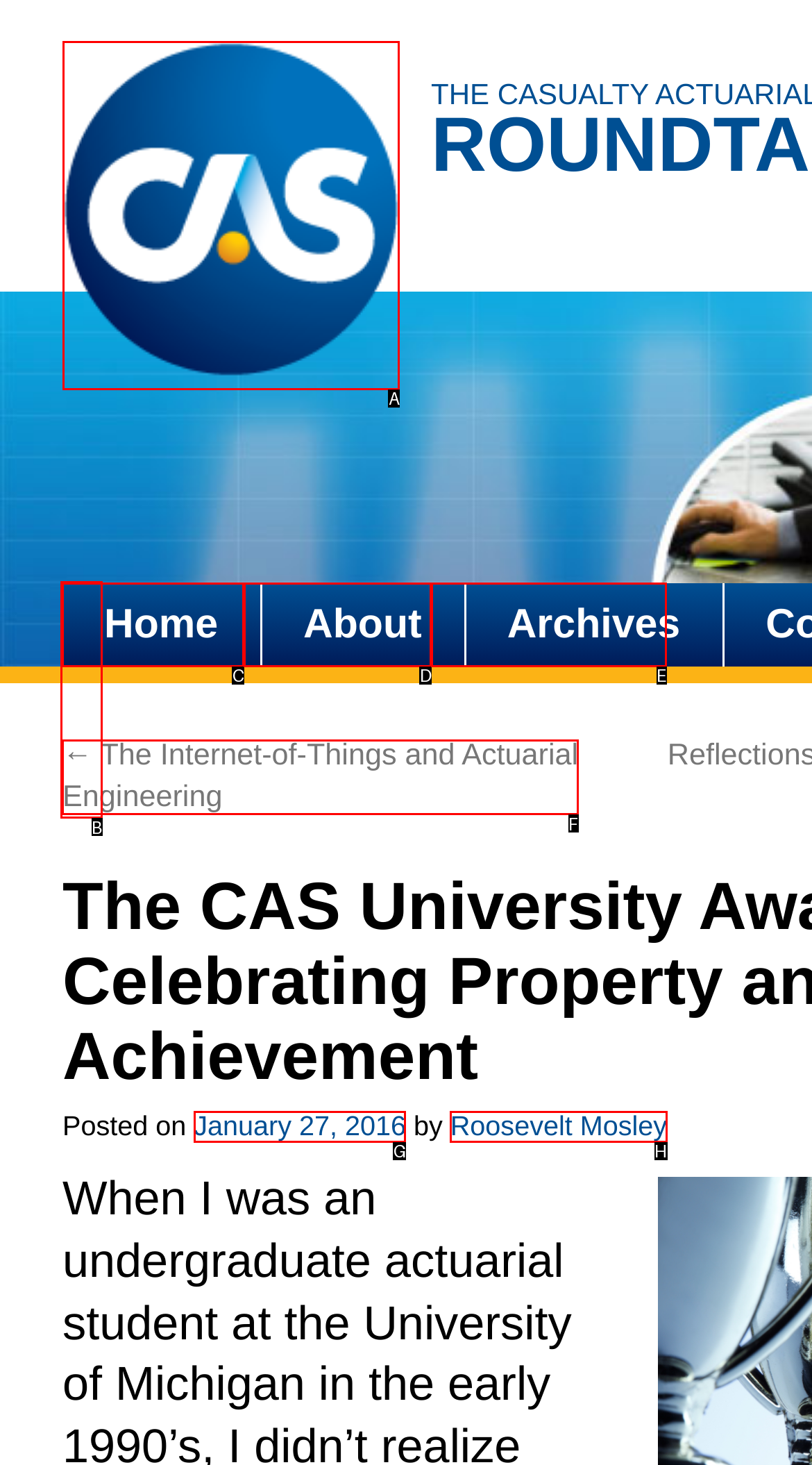Point out which HTML element you should click to fulfill the task: Go to The Casualty Actuarial Society Roundtable.
Provide the option's letter from the given choices.

A